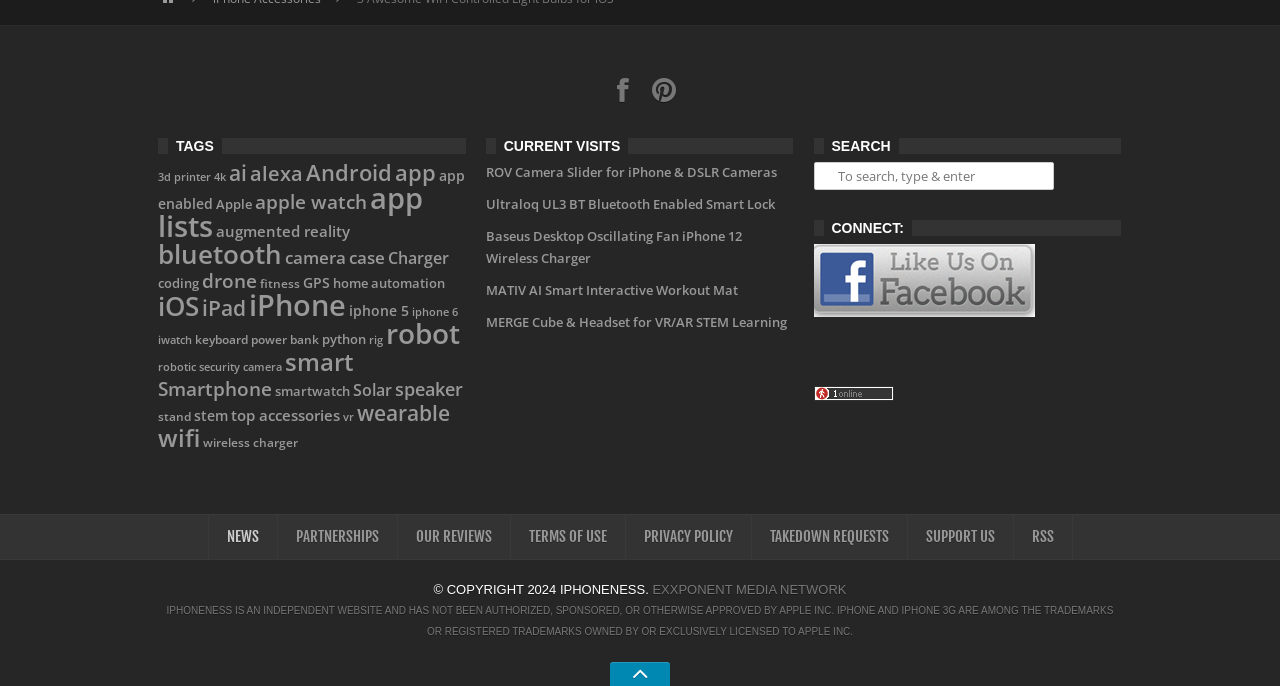Find and specify the bounding box coordinates that correspond to the clickable region for the instruction: "Read NEWS".

[0.163, 0.283, 0.216, 0.347]